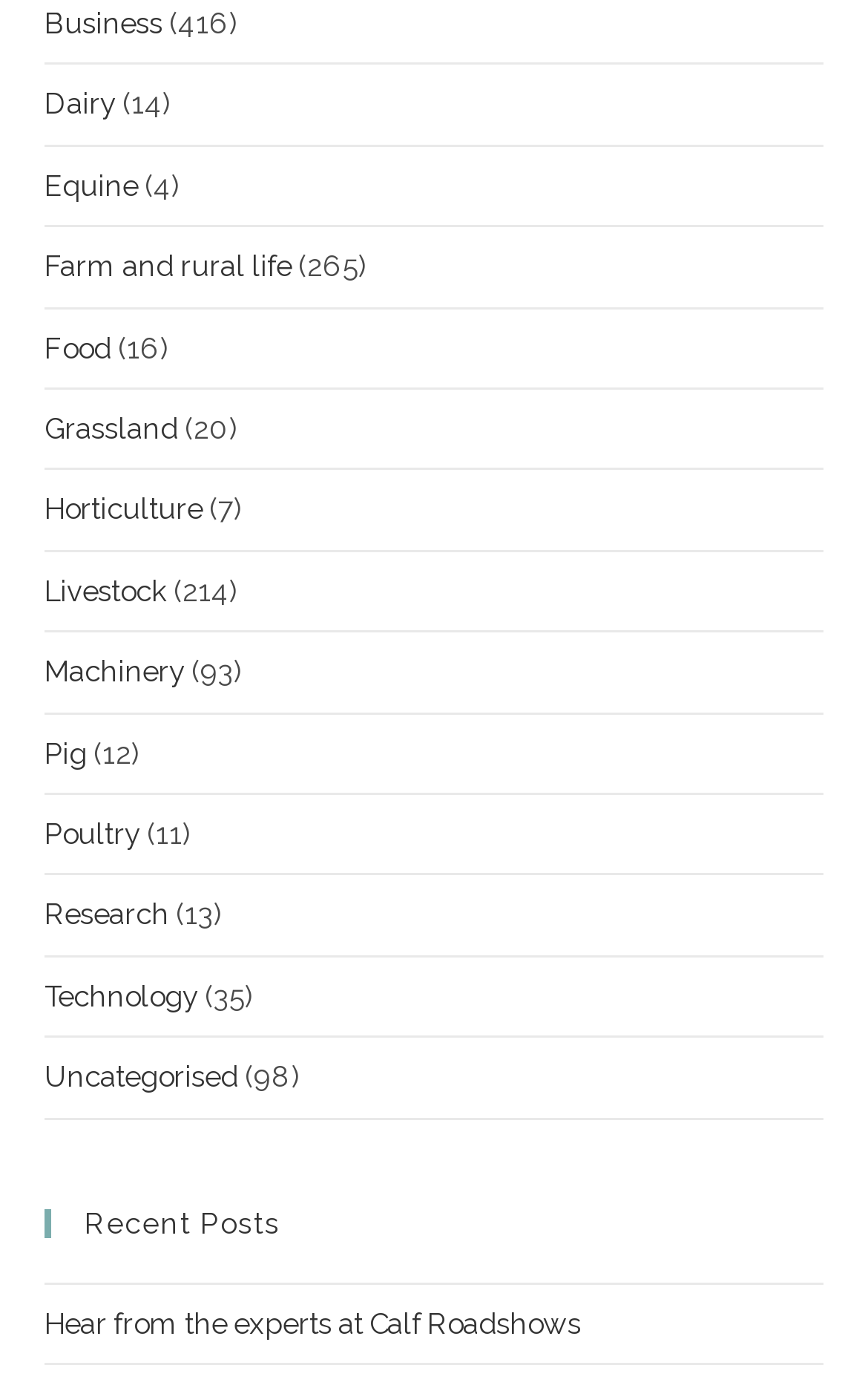Please specify the bounding box coordinates of the region to click in order to perform the following instruction: "Click on Business".

[0.051, 0.005, 0.187, 0.029]